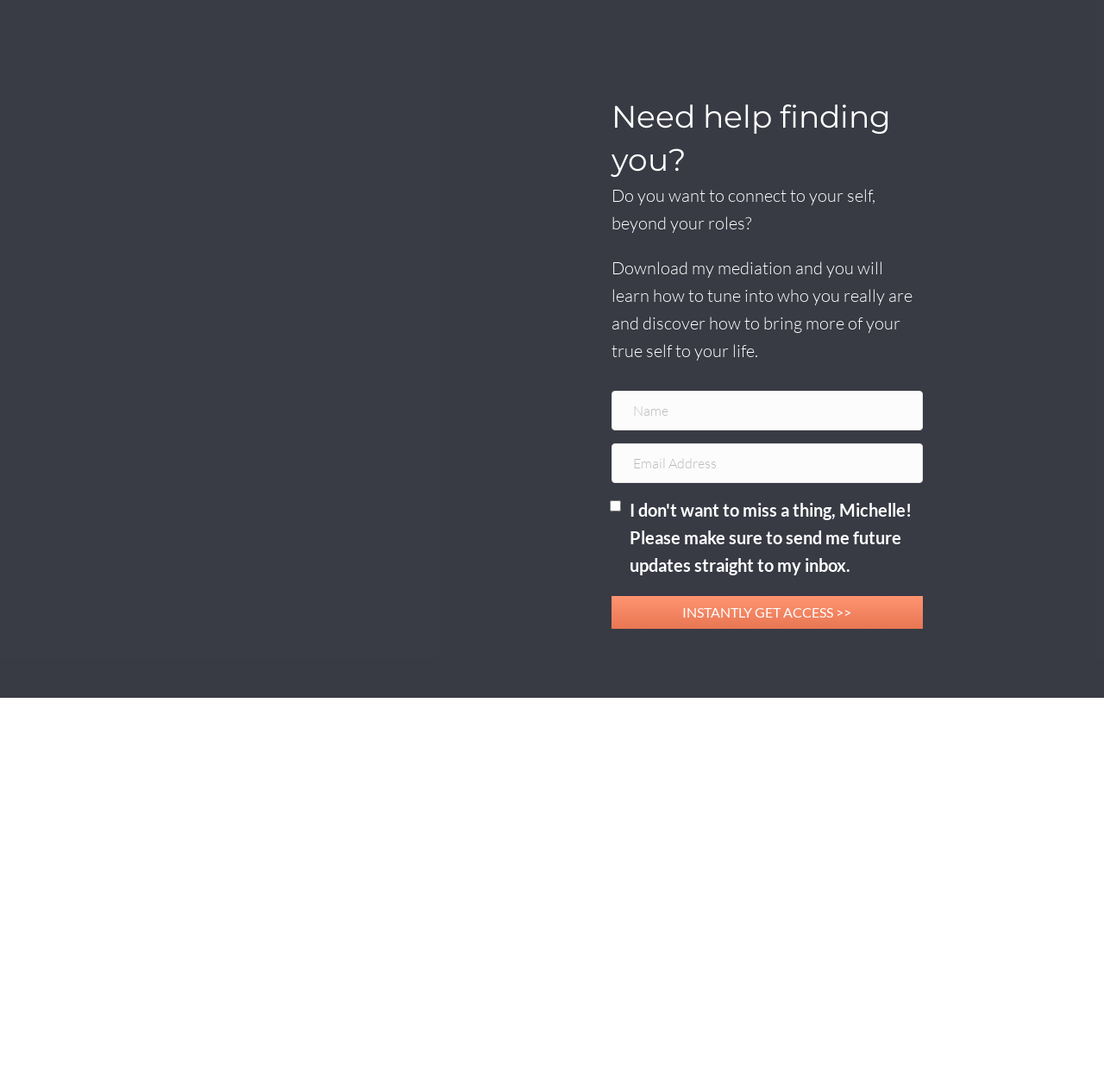What is the call-to-action?
From the image, respond using a single word or phrase.

Get instant access